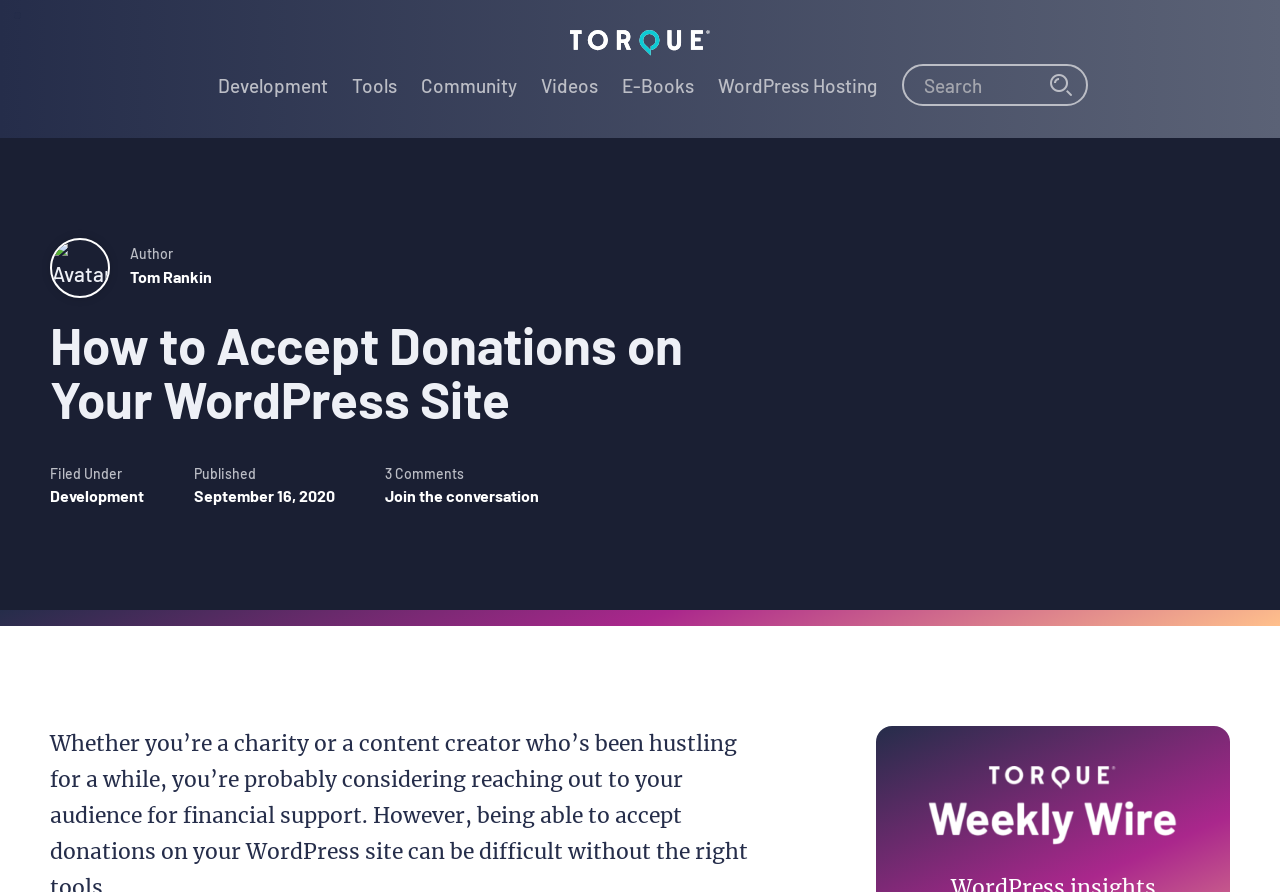Please determine the bounding box coordinates for the element that should be clicked to follow these instructions: "Join the conversation".

[0.301, 0.545, 0.421, 0.567]